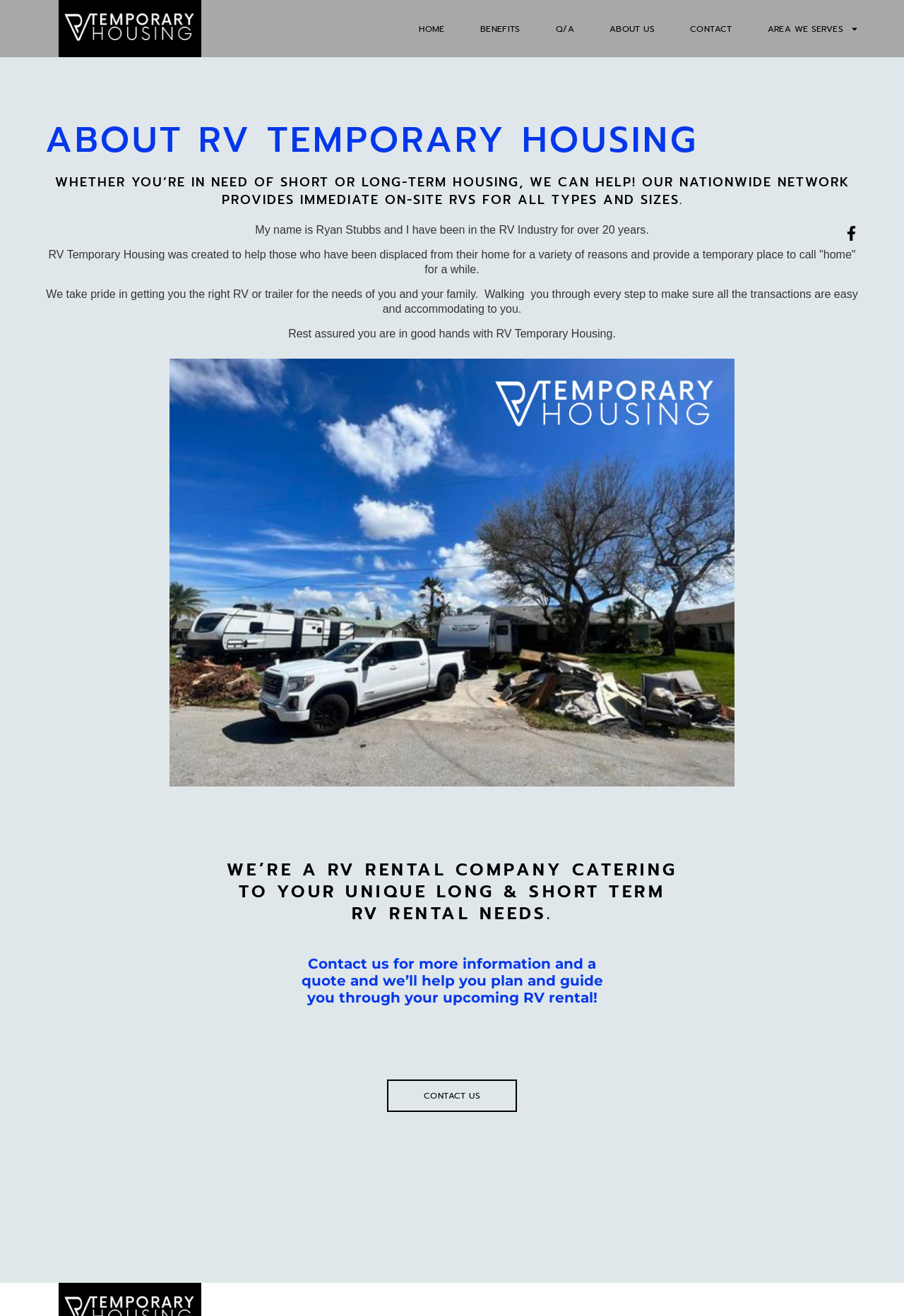Find the bounding box coordinates corresponding to the UI element with the description: "简体中文". The coordinates should be formatted as [left, top, right, bottom], with values as floats between 0 and 1.

None